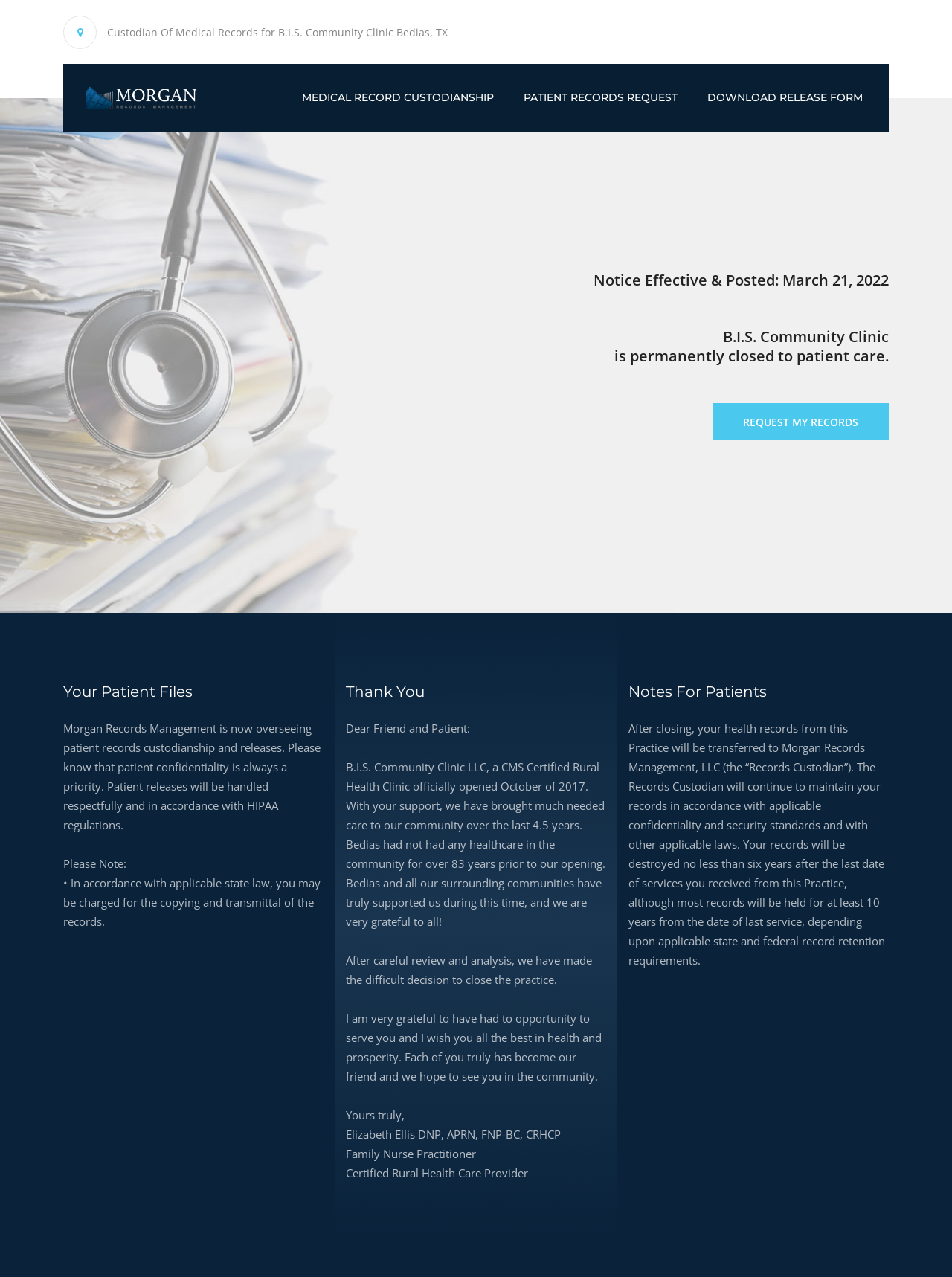Why is the clinic closed?
Can you provide an in-depth and detailed response to the question?

The reason for the clinic's closure can be found in the static text element 'After careful review and analysis, we have made the difficult decision to close the practice.'.